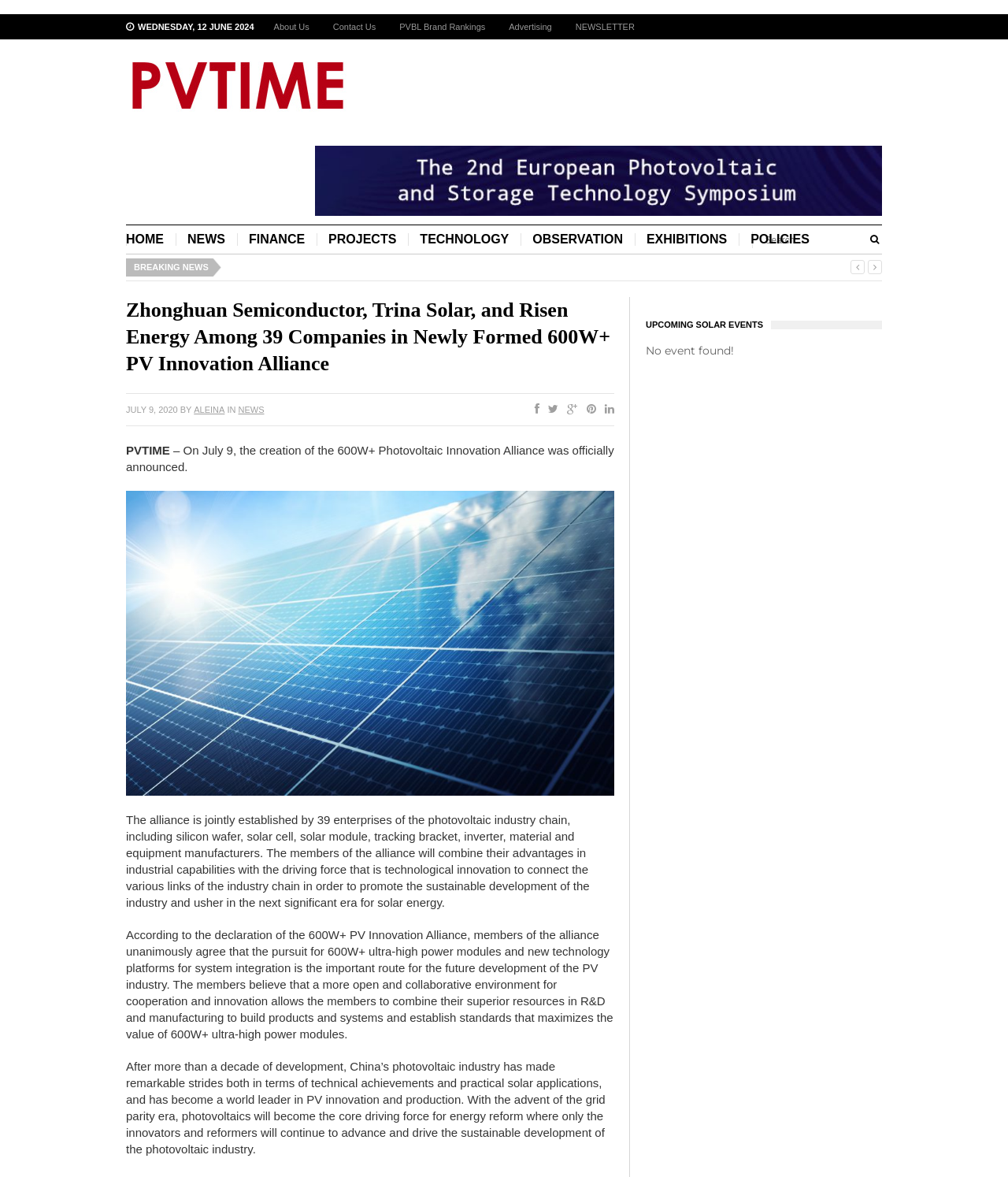What is the name of the website?
Answer the question with a single word or phrase by looking at the picture.

PVTIME